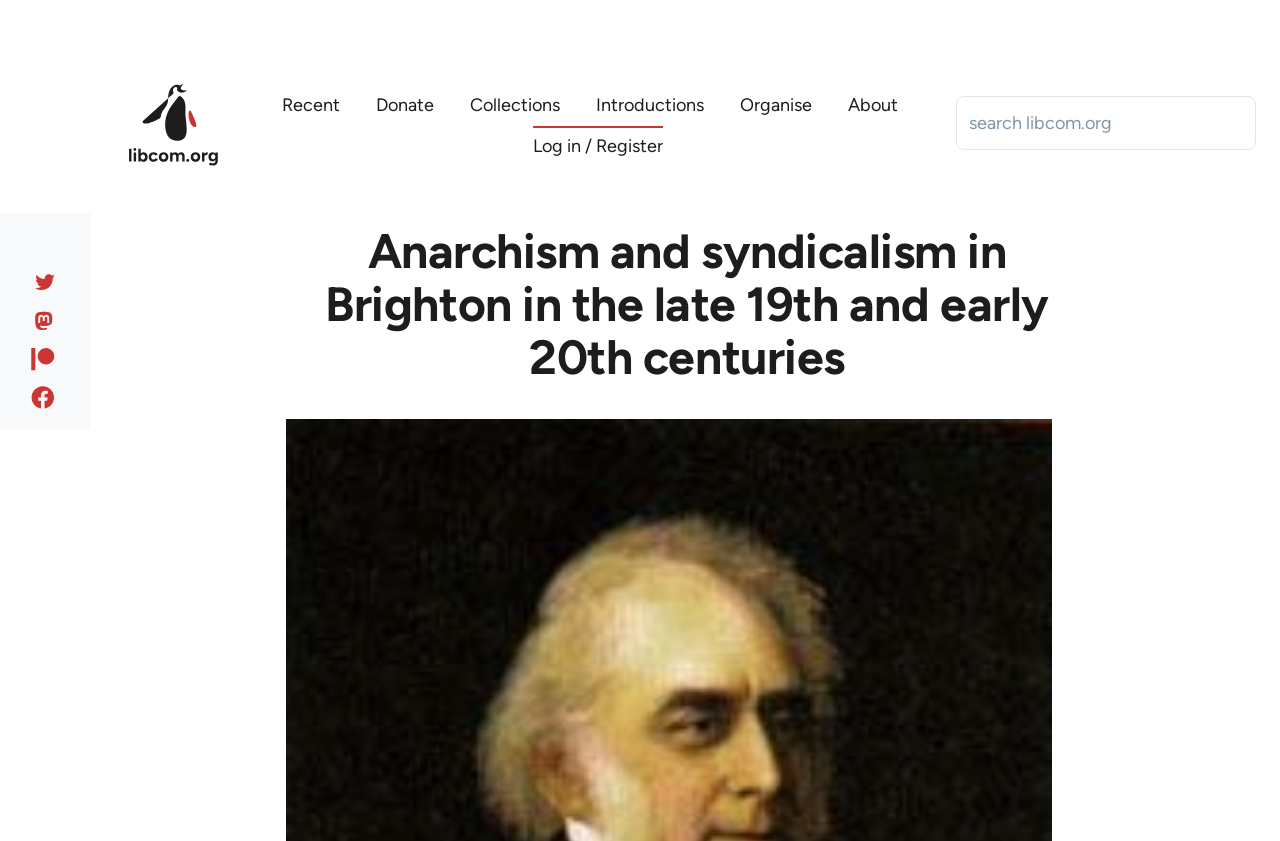How many social media links are there?
Look at the webpage screenshot and answer the question with a detailed explanation.

I found four social media links at the bottom of the page, which are 'Like us on facebook', 'Support us on patreon', 'Follow us on Mastodon', and 'Follow us on twitter'.